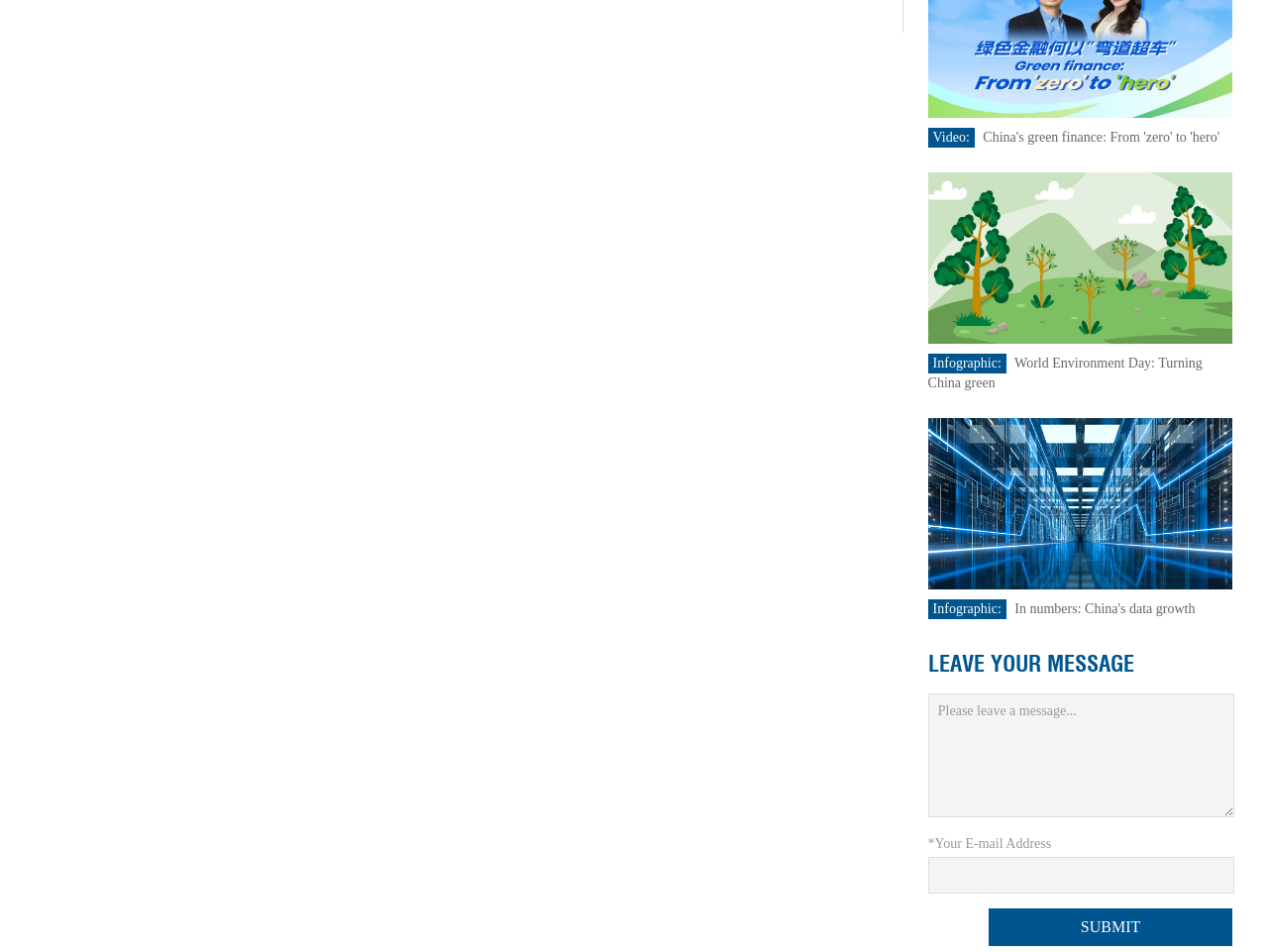Pinpoint the bounding box coordinates of the clickable element to carry out the following instruction: "Click on the link 'China's green finance: From 'zero' to 'hero''."

[0.732, 0.025, 0.972, 0.04]